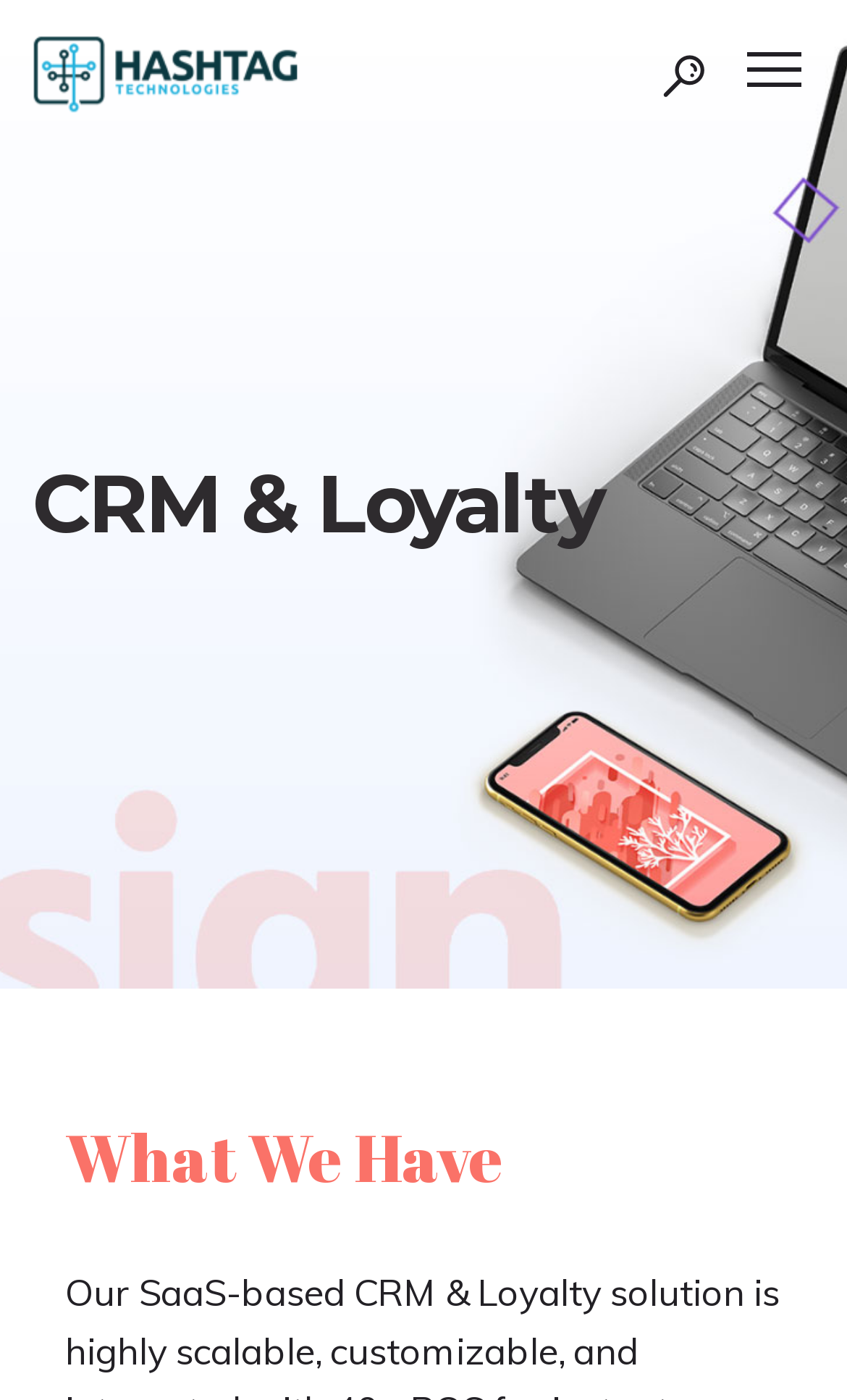Please determine the heading text of this webpage.

CRM & Loyalty